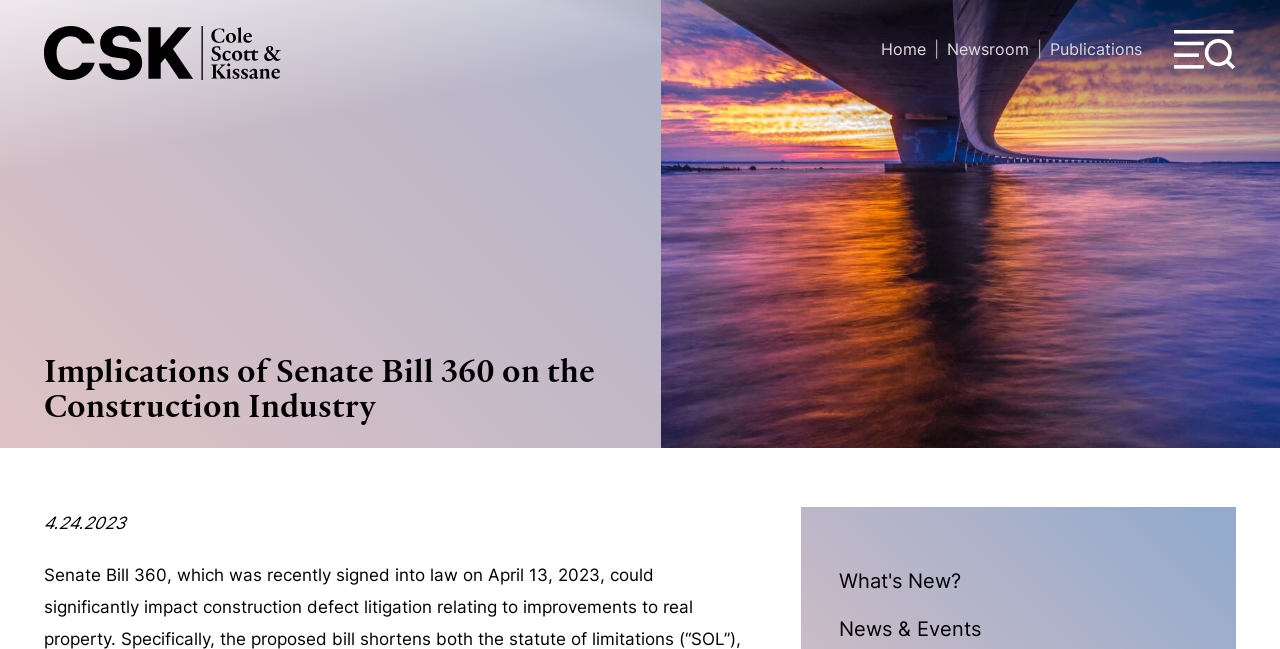Use one word or a short phrase to answer the question provided: 
What is the title of the article?

Implications of Senate Bill 360 on the Construction Industry